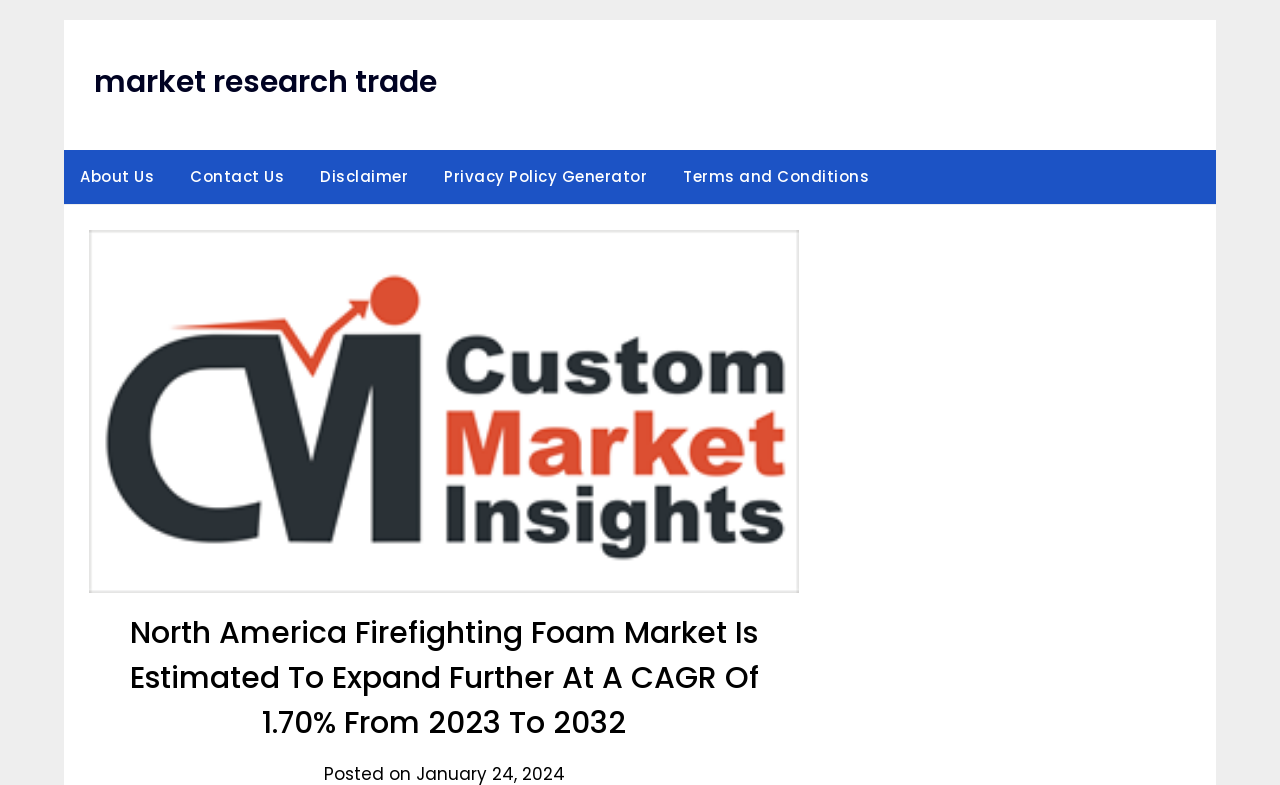Respond to the following query with just one word or a short phrase: 
How many links are available at the top of the page?

6